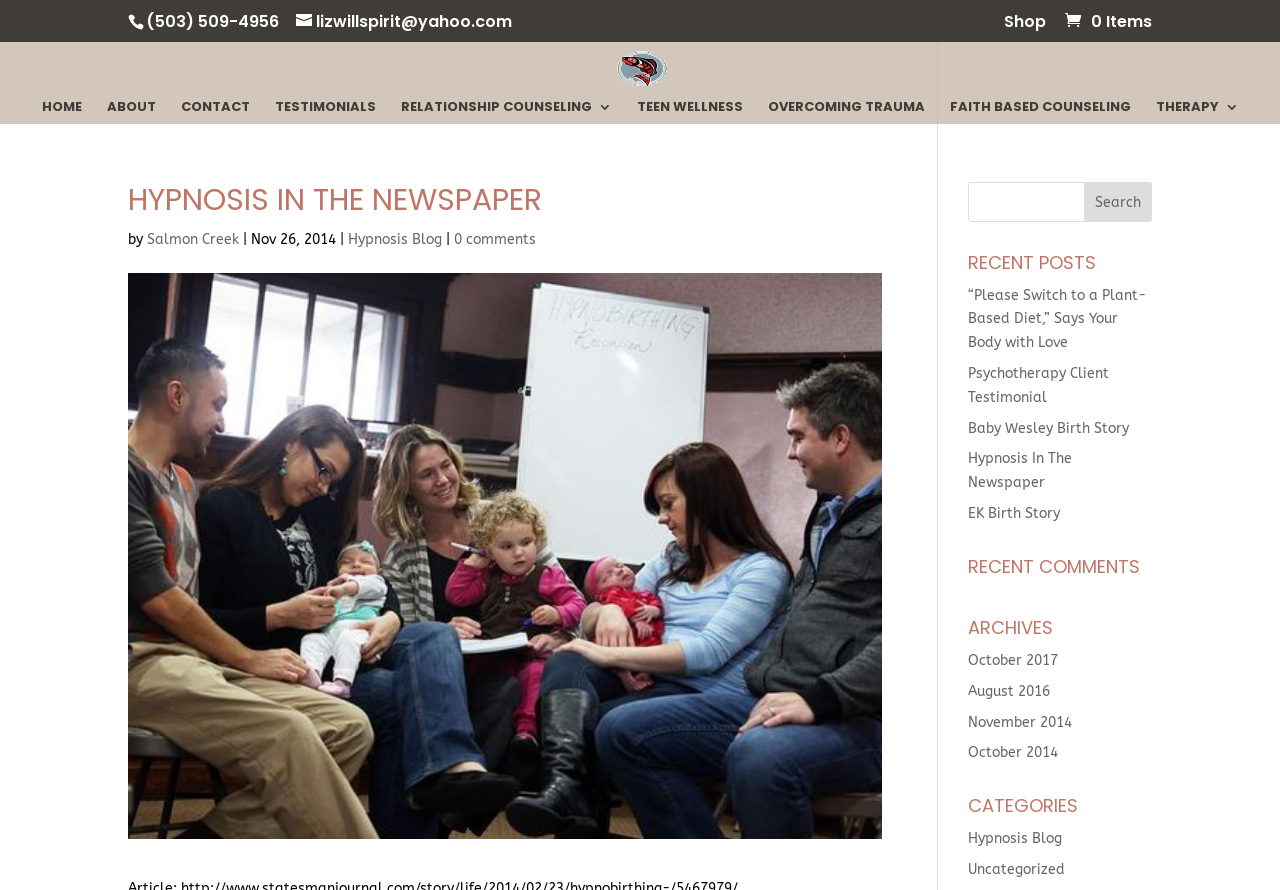What is the phone number on the webpage?
Using the image, provide a detailed and thorough answer to the question.

I found the phone number by looking at the static text element with the bounding box coordinates [0.114, 0.011, 0.218, 0.037]. The text content of this element is '(503) 509-4956', which is the phone number.